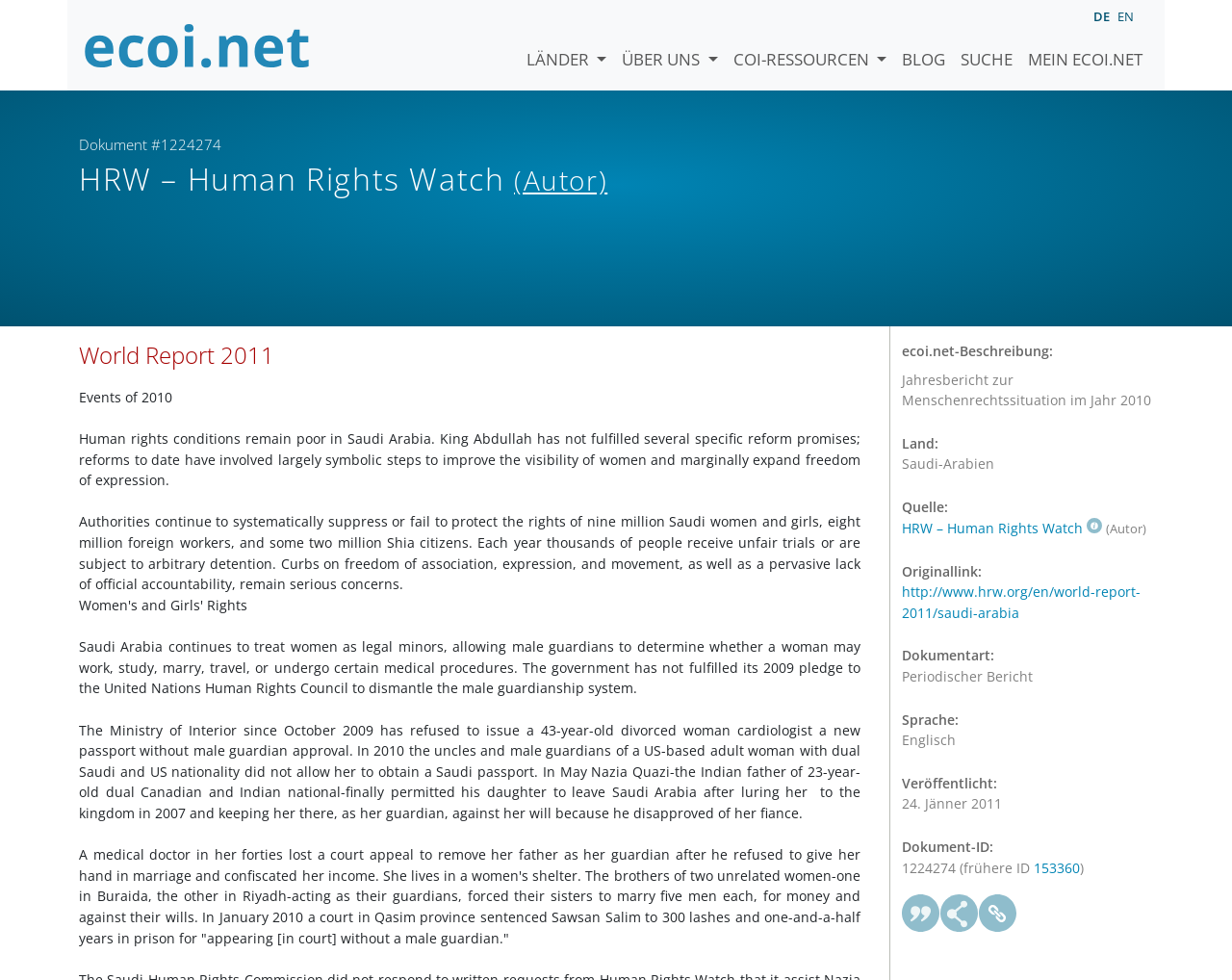Identify the bounding box coordinates of the region that should be clicked to execute the following instruction: "Read the report about Saudi Arabia".

[0.064, 0.349, 0.698, 0.387]